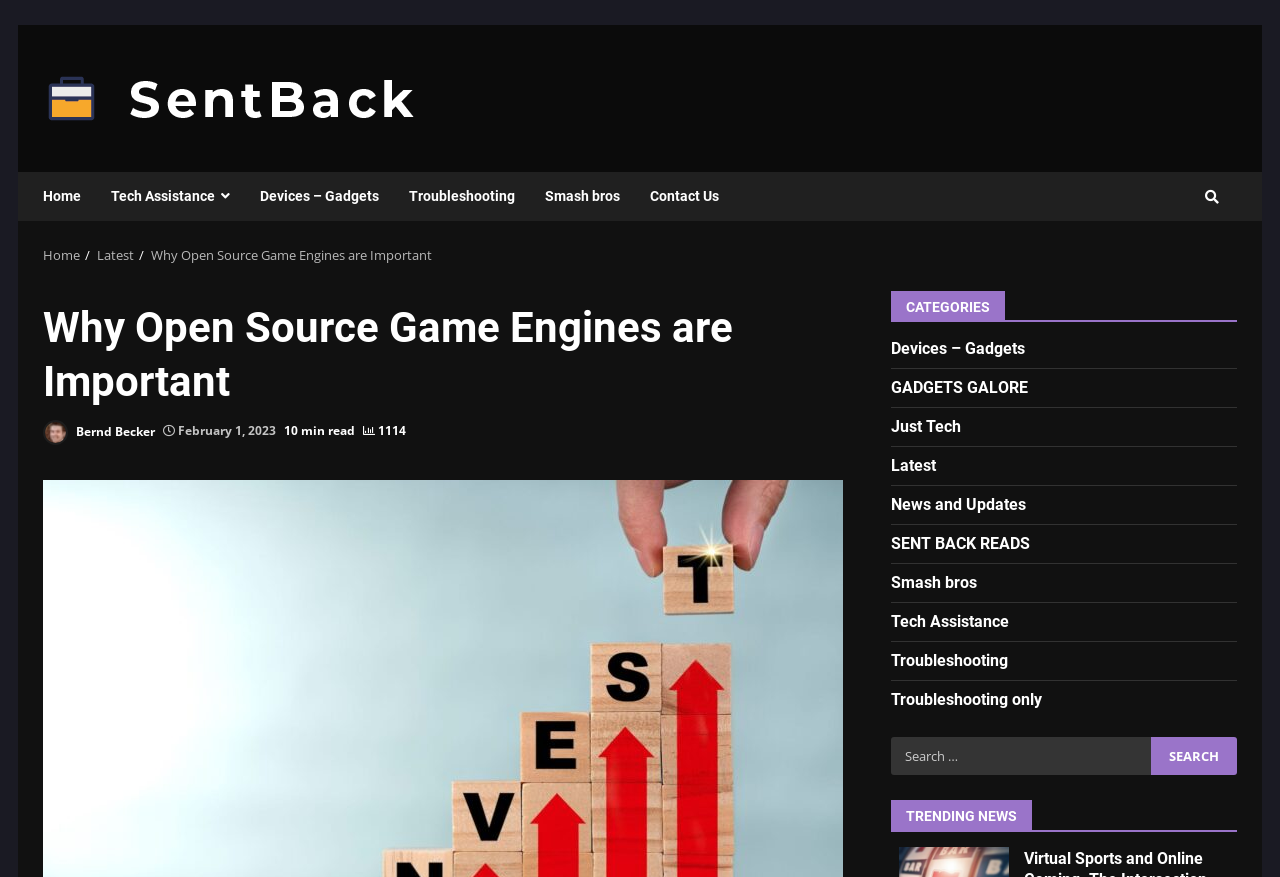Who wrote the article 'Why Open Source Game Engines are Important'?
Deliver a detailed and extensive answer to the question.

The author of the article can be found below the title of the article, where it says 'Bernd Becker'.